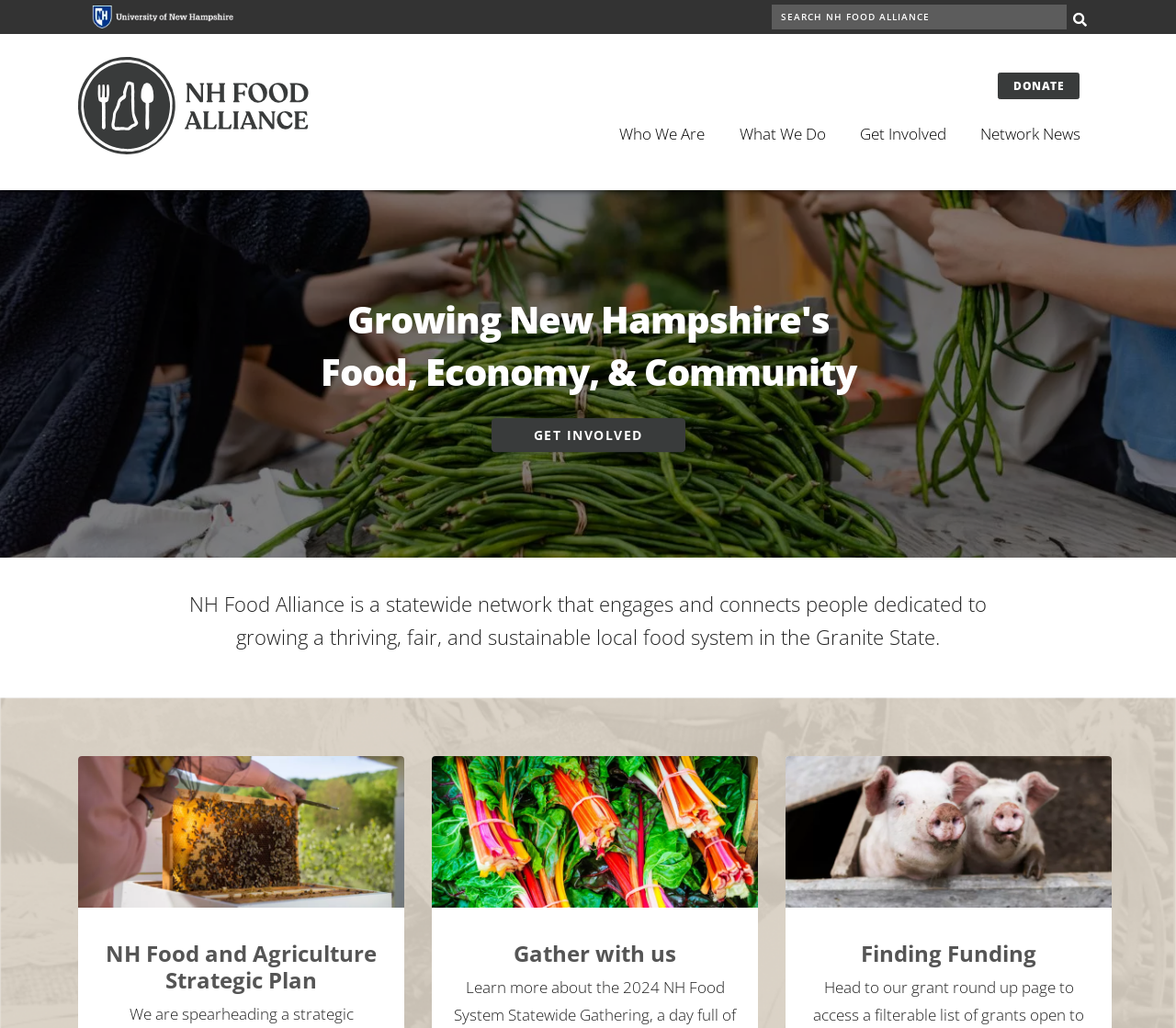Utilize the information from the image to answer the question in detail:
What is the name of the organization?

The name of the organization can be found in the top-left corner of the webpage, where the logo of the University of New Hampshire is also present. The text 'NH Food Alliance' is a link, indicating that it is the name of the organization.